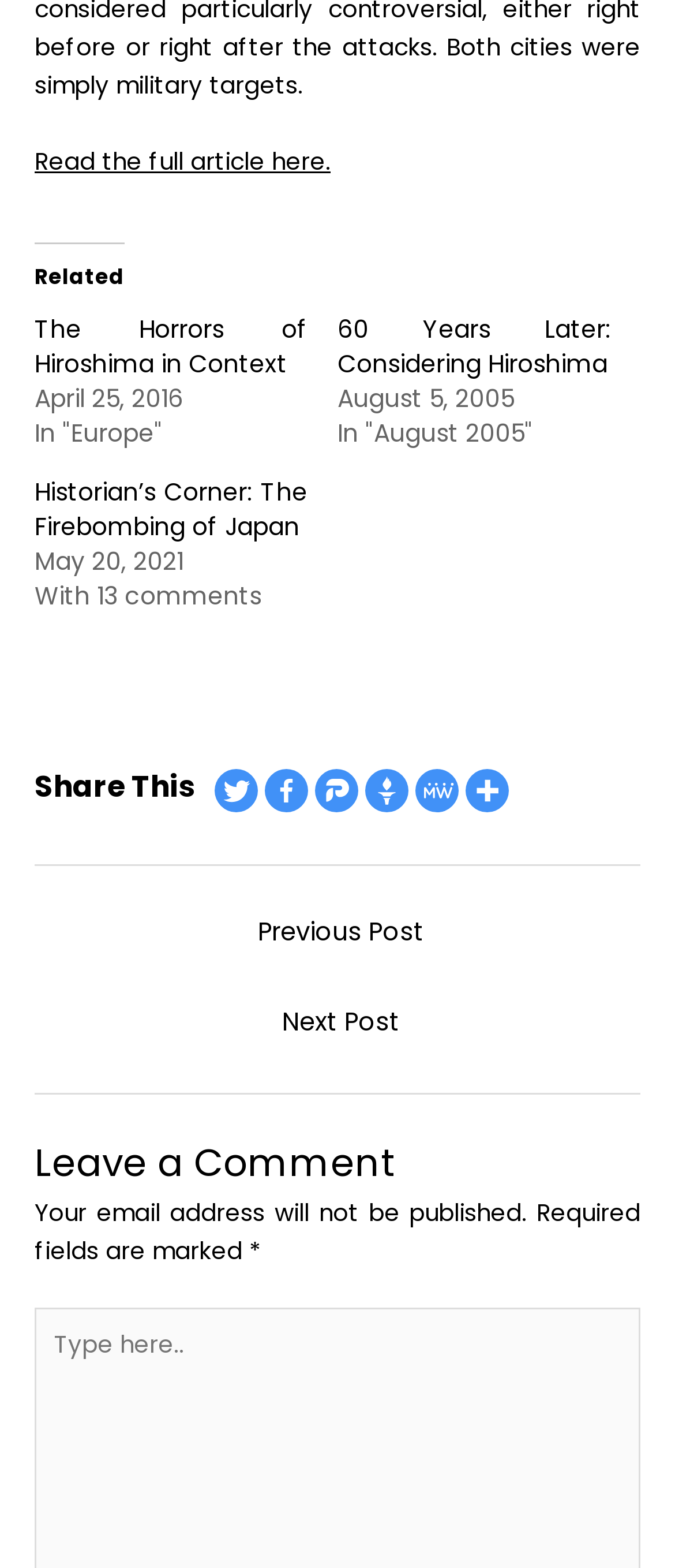Please determine the bounding box coordinates of the element's region to click in order to carry out the following instruction: "Go to previous post". The coordinates should be four float numbers between 0 and 1, i.e., [left, top, right, bottom].

[0.056, 0.578, 0.954, 0.615]